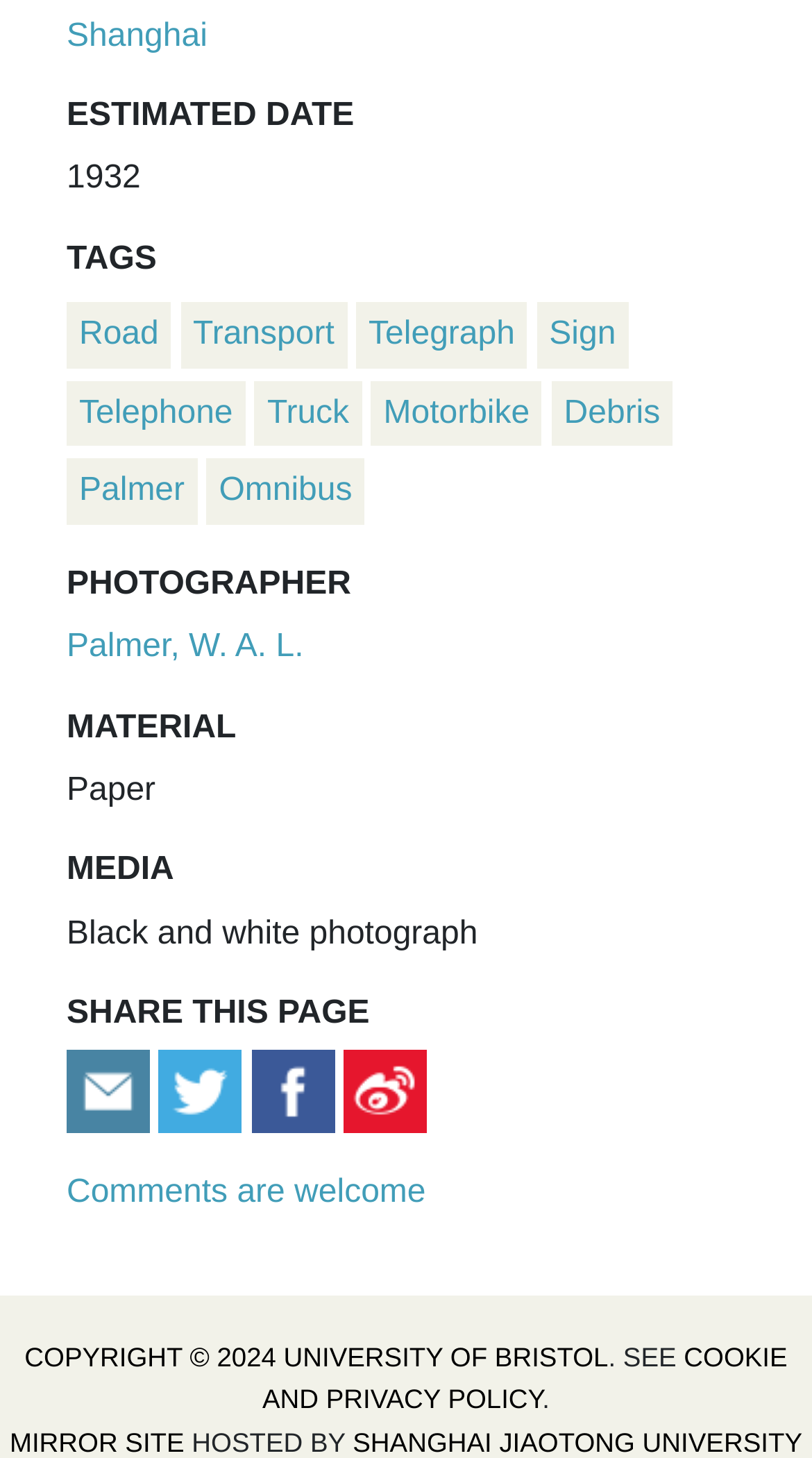Determine the bounding box coordinates for the UI element matching this description: "Palmer".

[0.097, 0.325, 0.227, 0.349]